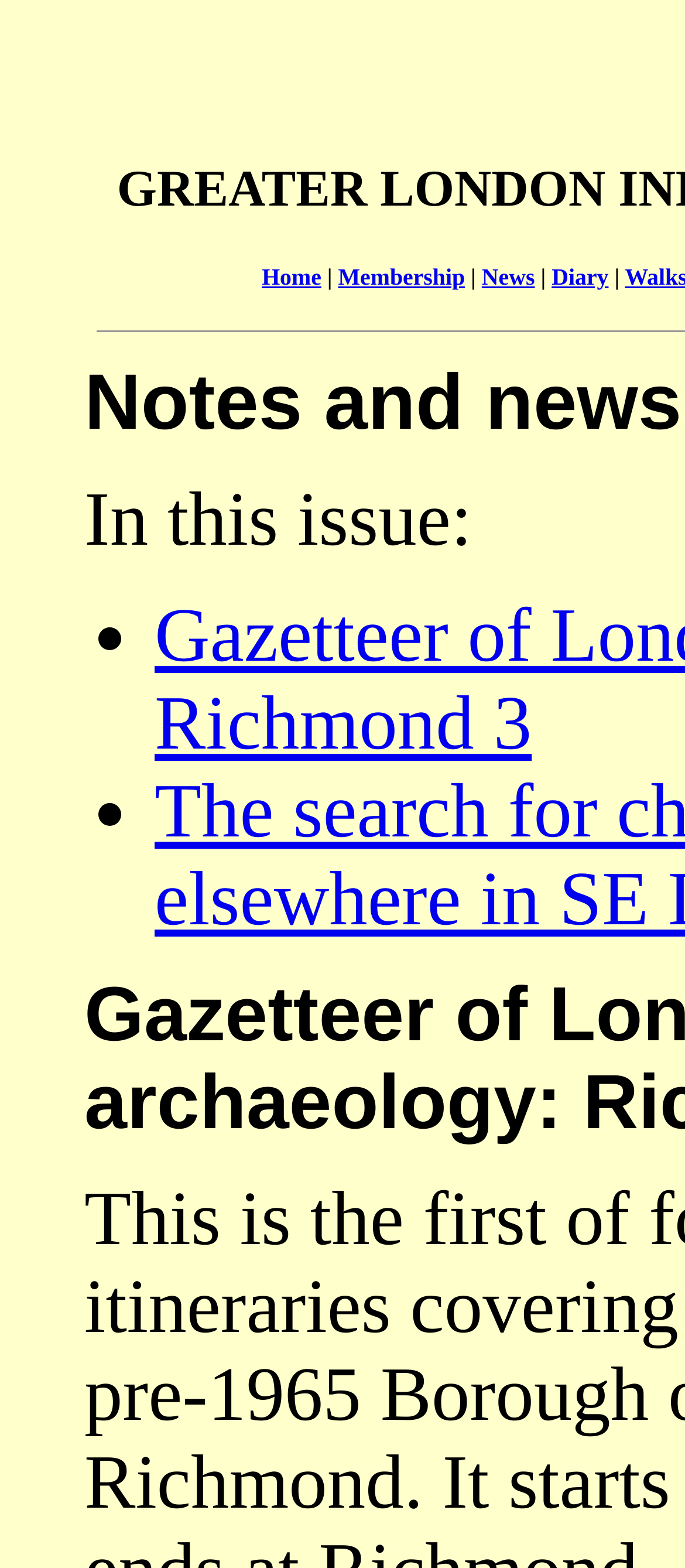Describe all the visual and textual components of the webpage comprehensively.

The webpage is about the Greater London Industrial Archaeology Society, a registered charity founded in 1968. At the top, there is a navigation menu with five links: "Home", "Membership", "News", and "Diary", which are evenly spaced and aligned horizontally. To the right of the "News" link, there is a small static text element containing a vertical bar.

Below the navigation menu, there is a section with a heading "In this issue:" located near the top-left corner of the page. This section appears to be a list of items, as indicated by the presence of two bullet points ("•") below the heading. The list items are stacked vertically, with the first one positioned slightly below the heading and the second one below the first item.